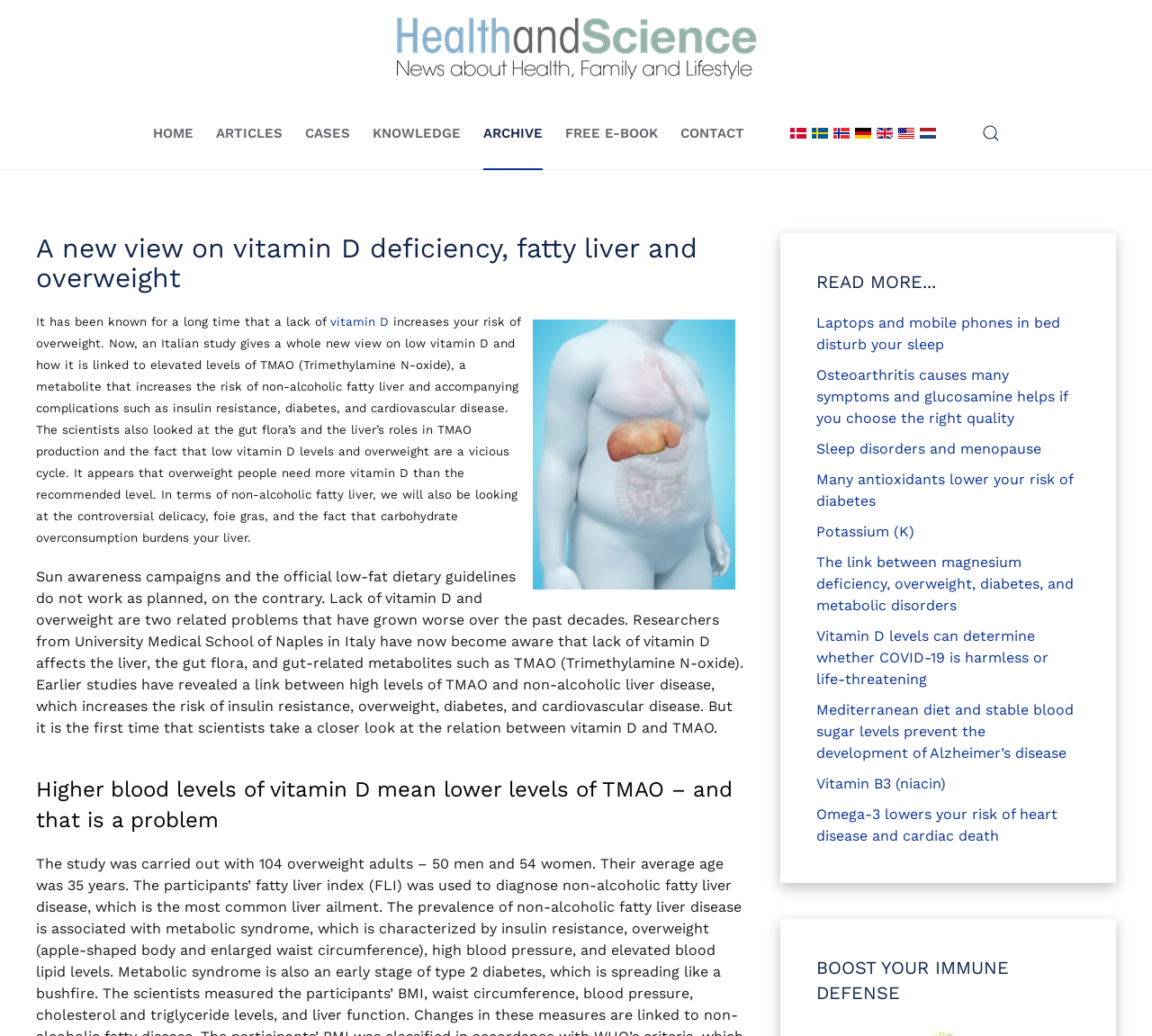Describe every aspect of the webpage in a detailed manner.

This webpage appears to be a health-related article or blog post. At the top, there is a navigation menu with links to "HOME", "ARTICLES", "CASES", "KNOWLEDGE", "ARCHIVE", "CONTACT", and "FREE E-BOOK". Below this menu, there are links to switch the language of the webpage to various options, including Danish, Swedish, Norwegian, German, English (UK), English (US), and Dutch. Each language option is accompanied by a small flag icon.

The main content of the webpage is an article titled "A new view on vitamin D deficiency, fatty liver and overweight". The article begins with a brief introduction, followed by a longer section of text that discusses the relationship between vitamin D deficiency, fatty liver, and overweight. The text is divided into several paragraphs, with headings that break up the content.

To the right of the article, there is a section with links to other related articles, including "Laptops and mobile phones in bed disturb your sleep", "Osteoarthritis causes many symptoms and glucosamine helps if you choose the right quality", and several others. These links are arranged in a vertical column.

At the very bottom of the webpage, there is a heading that reads "BOOST YOUR IMMUNE DEFENSE".